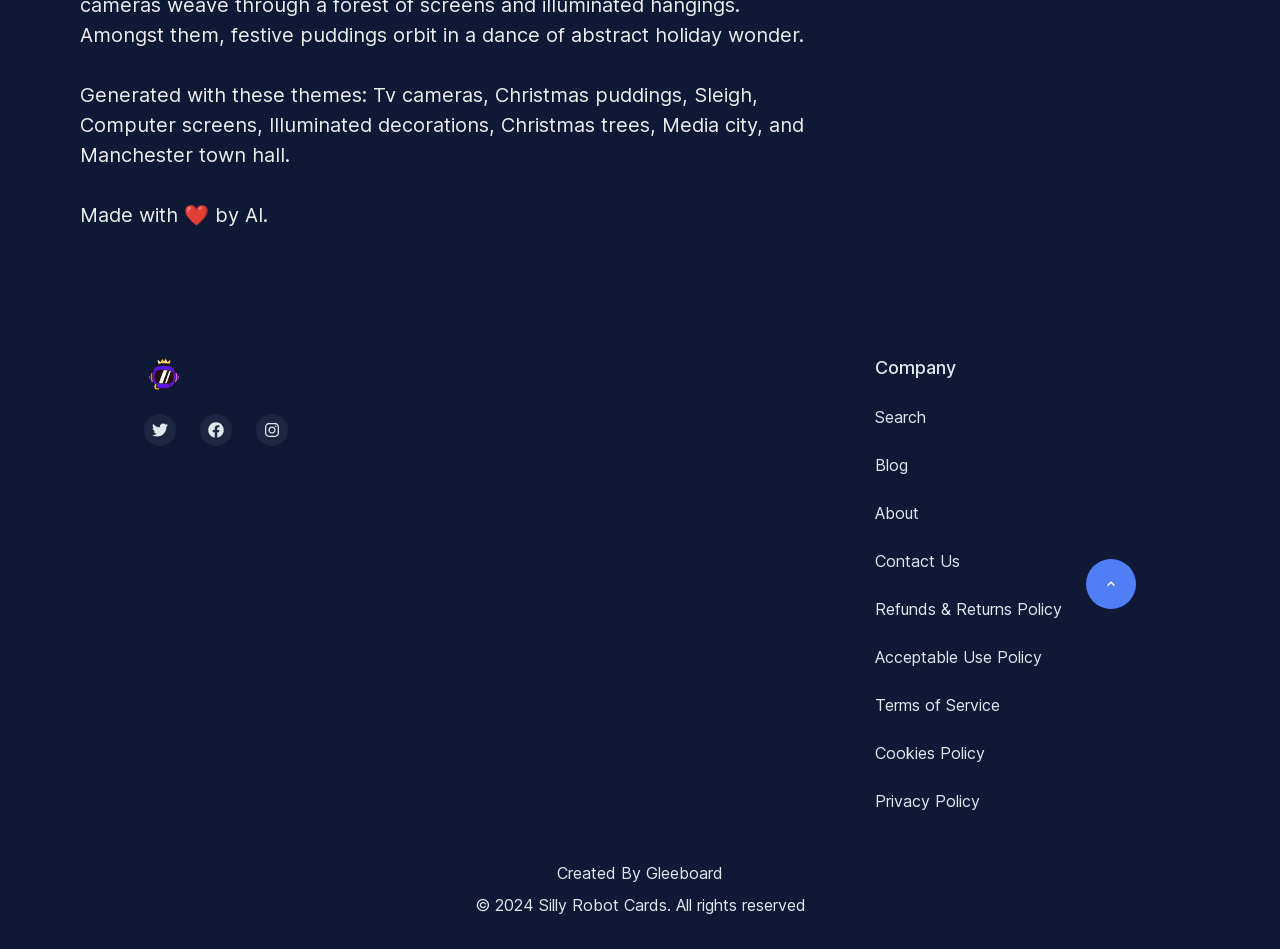Locate the bounding box coordinates of the element's region that should be clicked to carry out the following instruction: "Visit the blog". The coordinates need to be four float numbers between 0 and 1, i.e., [left, top, right, bottom].

[0.684, 0.477, 0.83, 0.503]